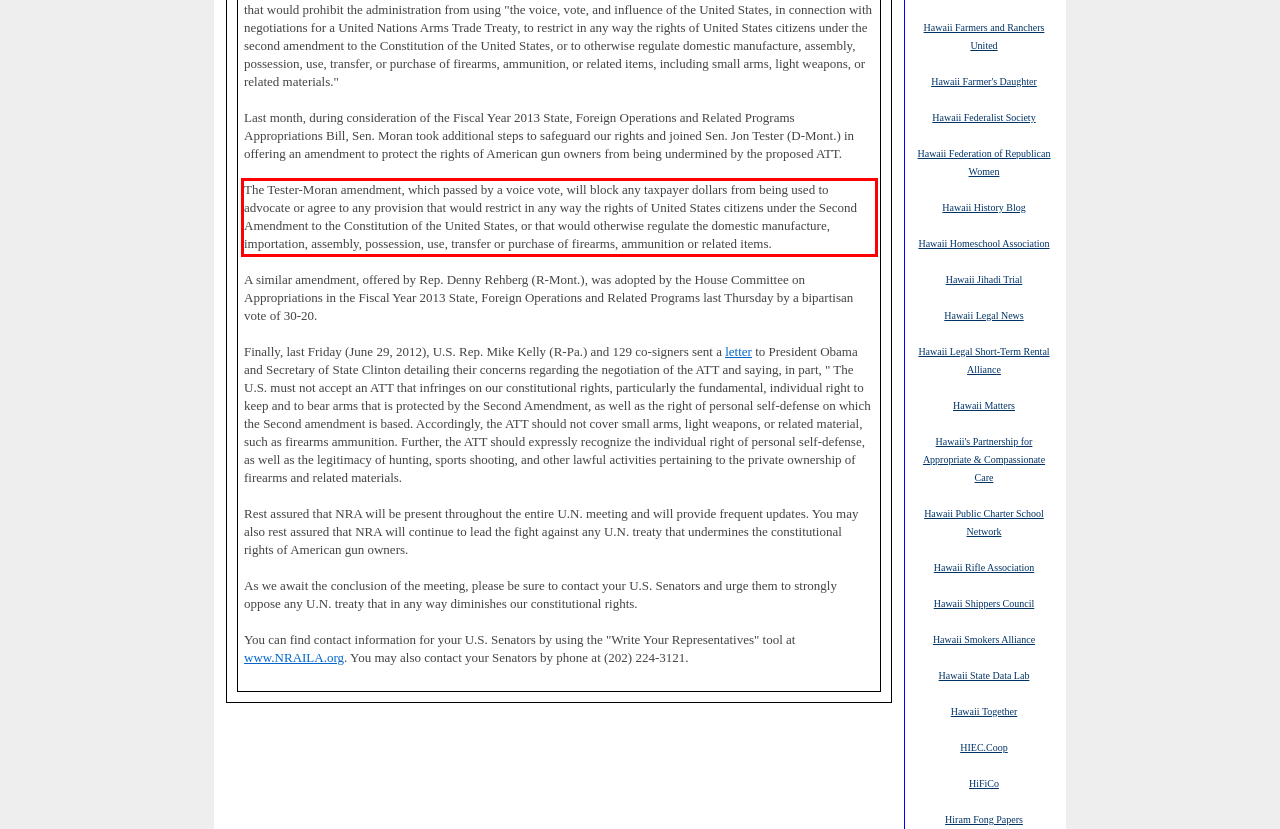Within the provided webpage screenshot, find the red rectangle bounding box and perform OCR to obtain the text content.

The Tester-Moran amendment, which passed by a voice vote, will block any taxpayer dollars from being used to advocate or agree to any provision that would restrict in any way the rights of United States citizens under the Second Amendment to the Constitution of the United States, or that would otherwise regulate the domestic manufacture, importation, assembly, possession, use, transfer or purchase of firearms, ammunition or related items.